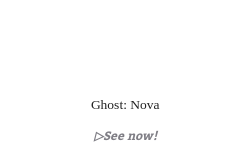Who is the main character in the StarCraft: Ghost series?
Answer the question with a single word or phrase by looking at the picture.

Nova